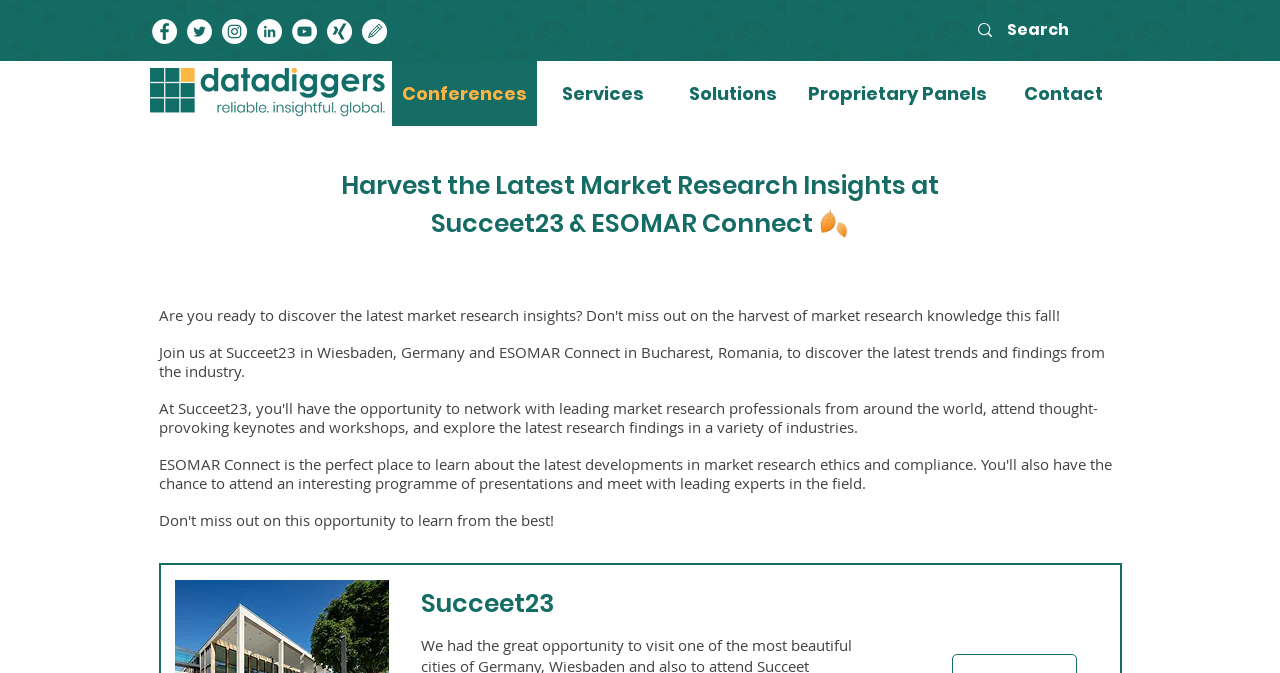Can you determine the bounding box coordinates of the area that needs to be clicked to fulfill the following instruction: "Visit Facebook page"?

[0.119, 0.028, 0.138, 0.065]